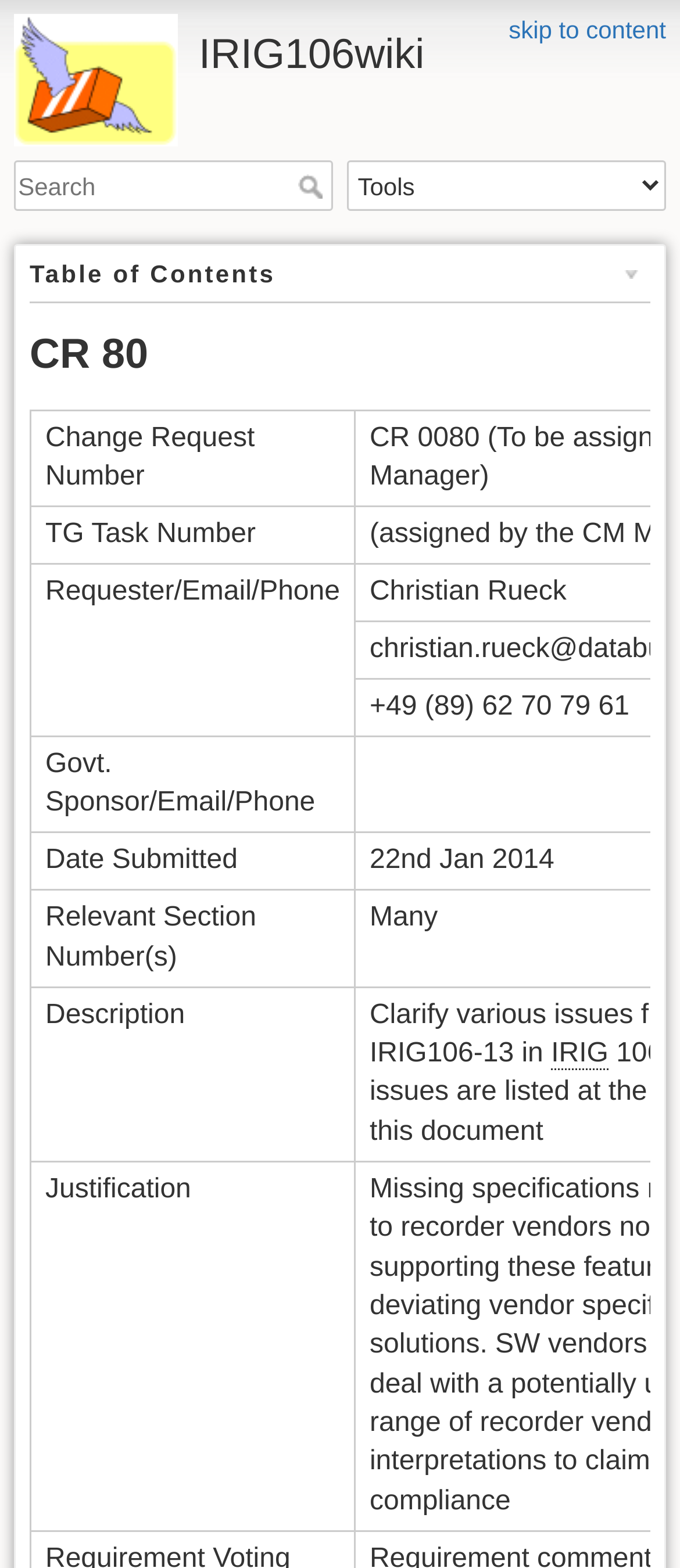Describe every aspect of the webpage comprehensively.

The webpage is focused on a specific change request, CR 80, within the IRIG106wiki. At the top, there is a link to "skip to content" positioned near the top right corner. Below it, a heading displays the title "IRIG106wiki" with a link to the same title. 

On the left side, a search bar is located, consisting of a textbox and a "Search" button. The search bar is positioned above a combobox labeled "Tools". 

The main content of the page is divided into sections. A heading "Table of Contents" is followed by another heading "CR 80", which contains a grid with multiple grid cells. These grid cells display various fields related to the change request, including "Change Request Number", "TG Task Number", "Requester/Email/Phone", "Govt. Sponsor/Email/Phone", "Date Submitted", "Relevant Section Number(s)", "Description", and "Justification". The "Description" field contains an abbreviation "IRIG" which stands for "Inter-range Instrumentation Group".